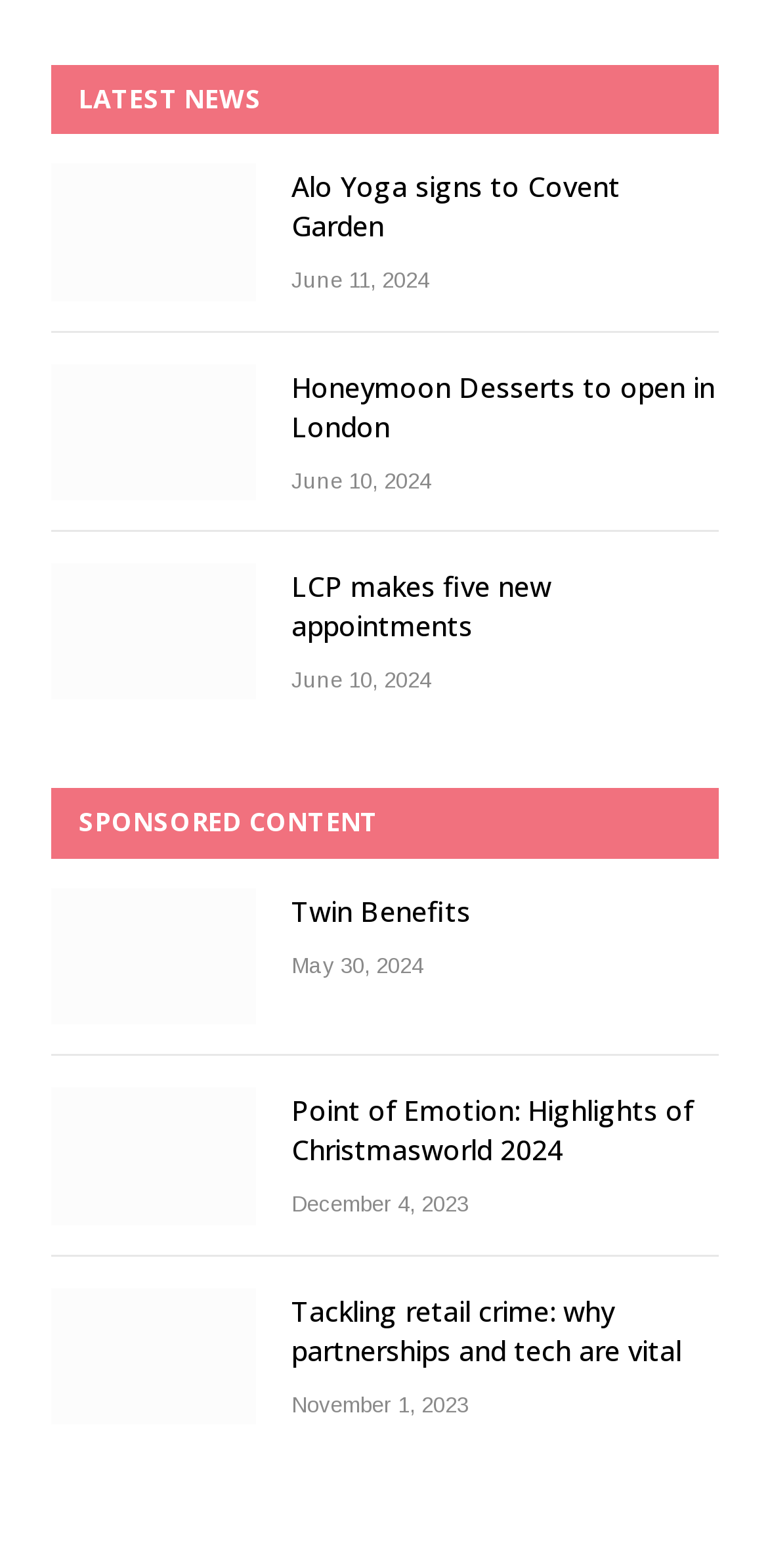What is the latest news article about?
Based on the screenshot, answer the question with a single word or phrase.

Alo Yoga signs to Covent Garden